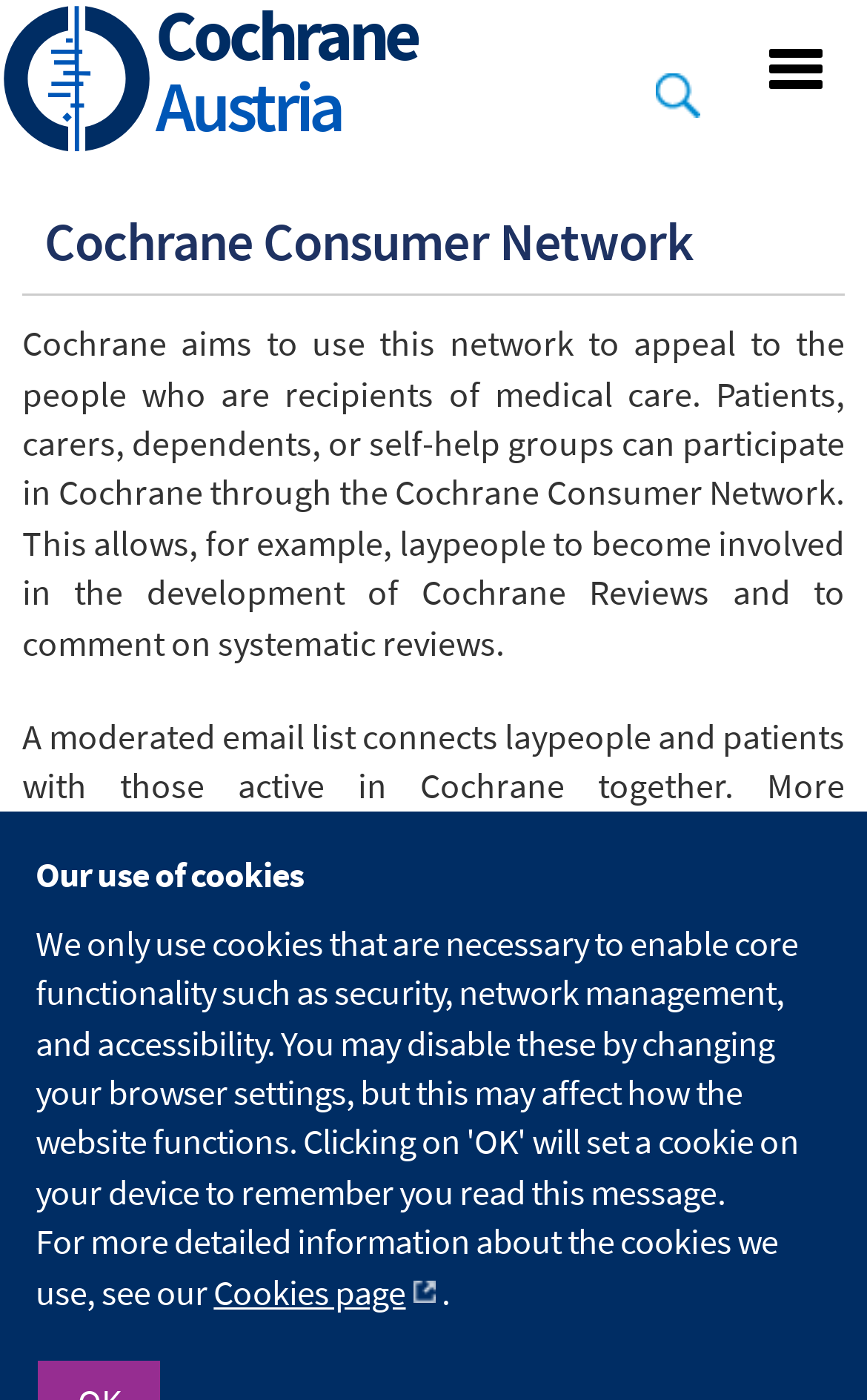Summarize the webpage with intricate details.

The webpage is about the Cochrane Consumer Network and Cochrane Austria. At the top left, there is a "Skip to main content" link, followed by a "Home" link with an accompanying image. Next to it, there is a heading that reads "Cochrane Austria" with a link to the same name. 

On the top right, there is a search box with a "Search" button. Below the search box, there is a heading that reads "Cochrane Consumer Network". 

The main content of the webpage is an article that describes the purpose of the Cochrane Consumer Network, which is to involve patients, carers, dependents, or self-help groups in the development of Cochrane Reviews. The article explains that laypeople can participate in the network and comment on systematic reviews. It also mentions a moderated email list that connects laypeople and patients with those active in Cochrane. 

There are several links within the article, including one to the Website from the Cochrane Consumer Network, an email address to contact for being added to the email list, and a link to an English-language newsletter. 

At the bottom of the webpage, there is a heading that reads "Main navigation" followed by a link to "Wissen was wirkt - a Cochrane blog". Additionally, there is a section that discusses the use of cookies on the website, with a link to a "Cookies page" for more detailed information.